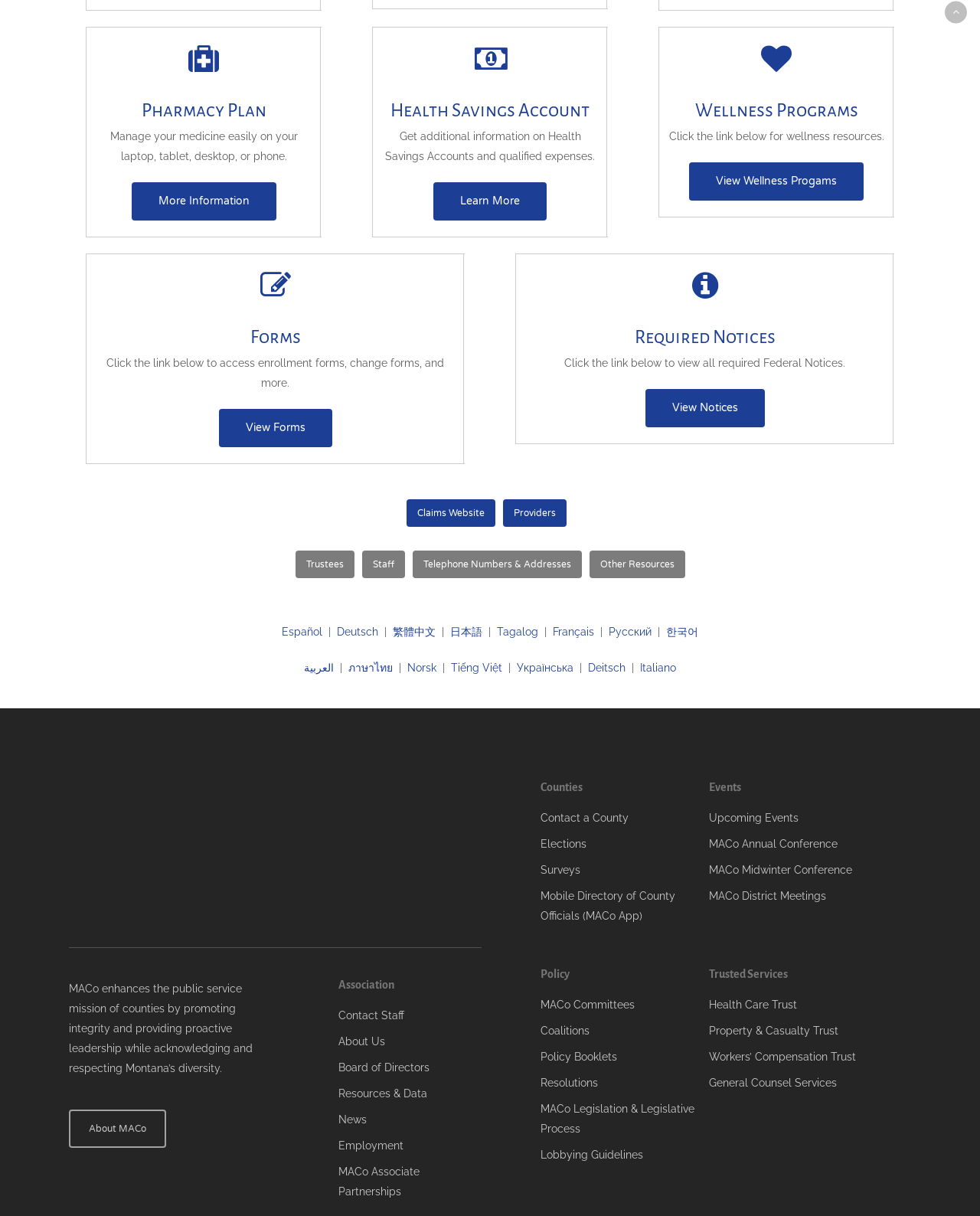Determine the bounding box coordinates for the region that must be clicked to execute the following instruction: "View Wellness Programs".

[0.703, 0.133, 0.881, 0.165]